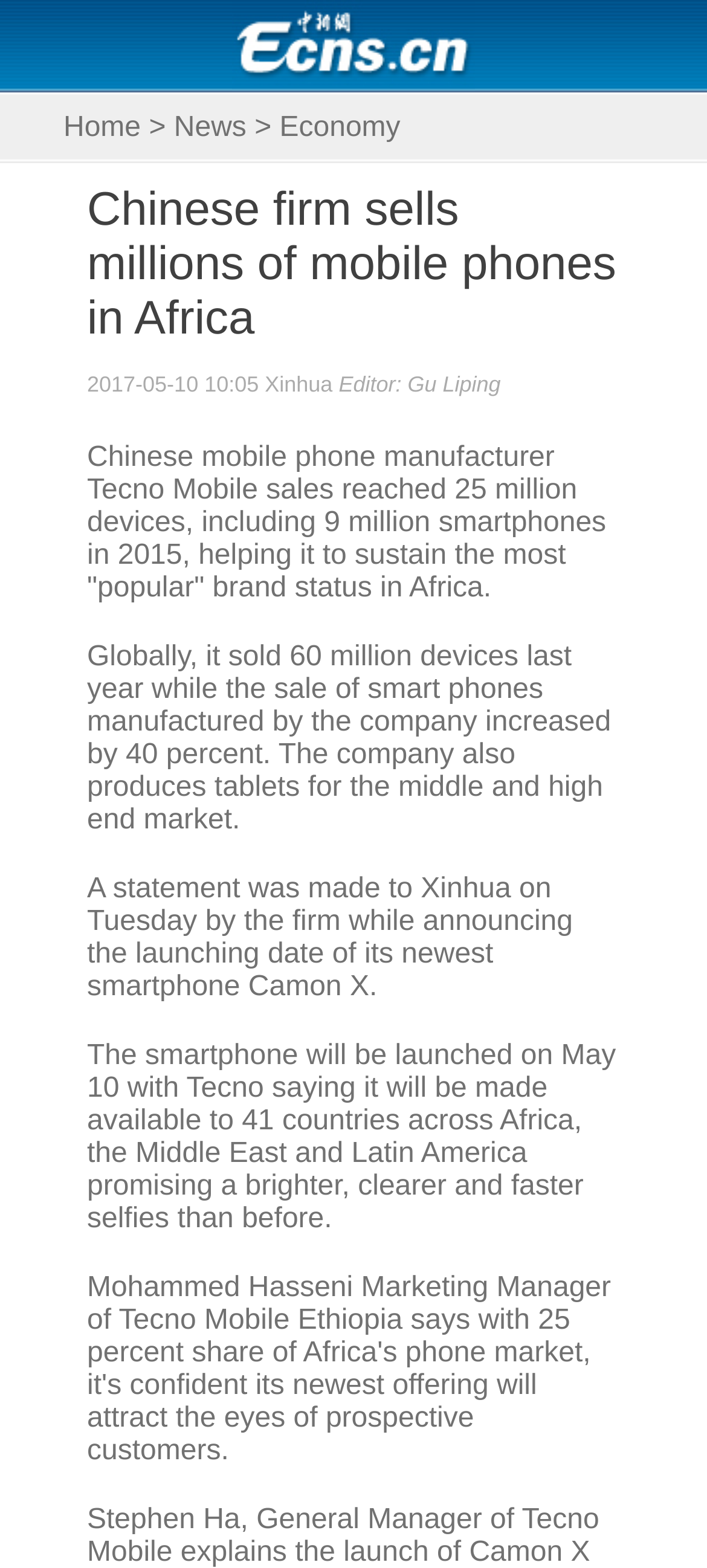Explain the webpage's design and content in an elaborate manner.

The webpage is a news article from ecns.cn, the official English-language website of China News Service (CNS). At the top, there is a navigation menu with four links: "Home", "News", and "Economy", aligned horizontally and taking up about a quarter of the screen width.

Below the navigation menu, there is a prominent headline that reads "Chinese firm sells millions of mobile phones in Africa". This headline is centered and takes up about three-quarters of the screen width.

Underneath the headline, there is a section with three lines of text. The first line shows the date "2017-05-10 10:05" and the source "Xinhua". The second line displays the editor's name, "Gu Liping". The third line is empty.

The main content of the article starts below this section. It consists of four paragraphs of text, each describing the sales performance of Tecno Mobile, a Chinese mobile phone manufacturer, in Africa and globally. The text is arranged in a single column, taking up about three-quarters of the screen width.

There are no images on the page. The overall layout is simple and easy to read, with clear headings and concise text.